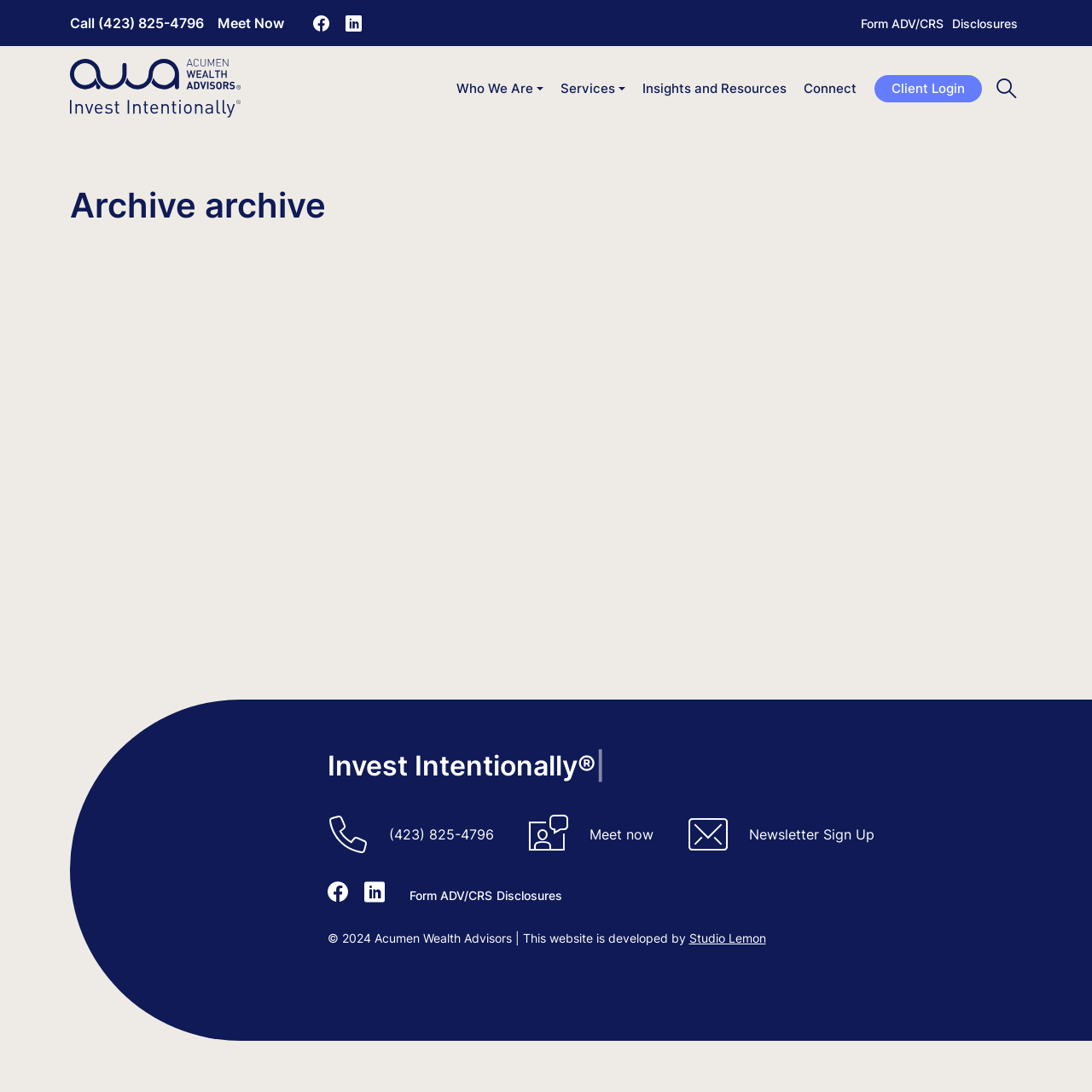Please specify the bounding box coordinates in the format (top-left x, top-left y, bottom-right x, bottom-right y), with all values as floating point numbers between 0 and 1. Identify the bounding box of the UI element described by: Disclosures

[0.868, 0.009, 0.936, 0.033]